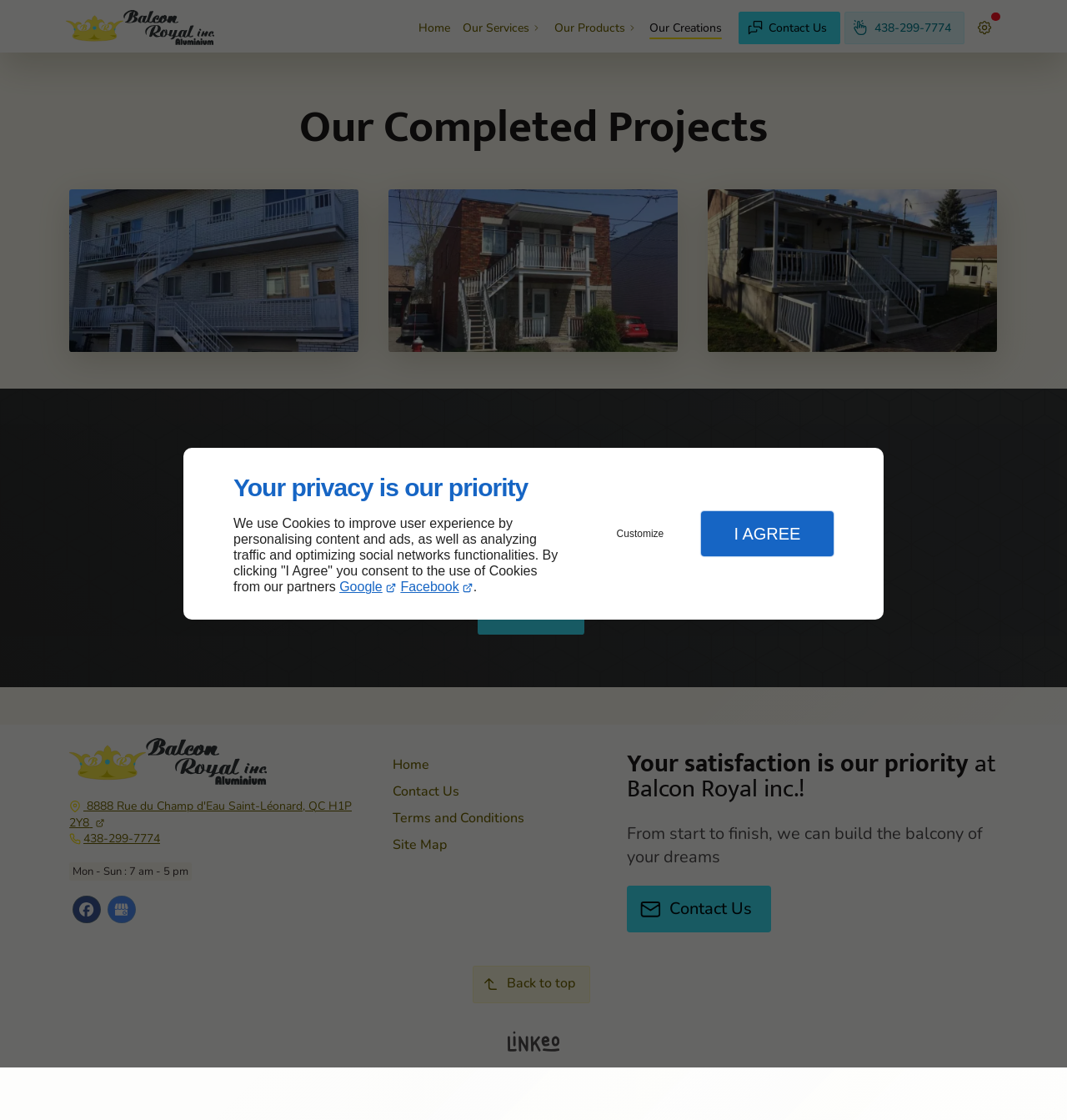Please find and report the bounding box coordinates of the element to click in order to perform the following action: "Go to 'Home'". The coordinates should be expressed as four float numbers between 0 and 1, in the format [left, top, right, bottom].

[0.392, 0.014, 0.422, 0.035]